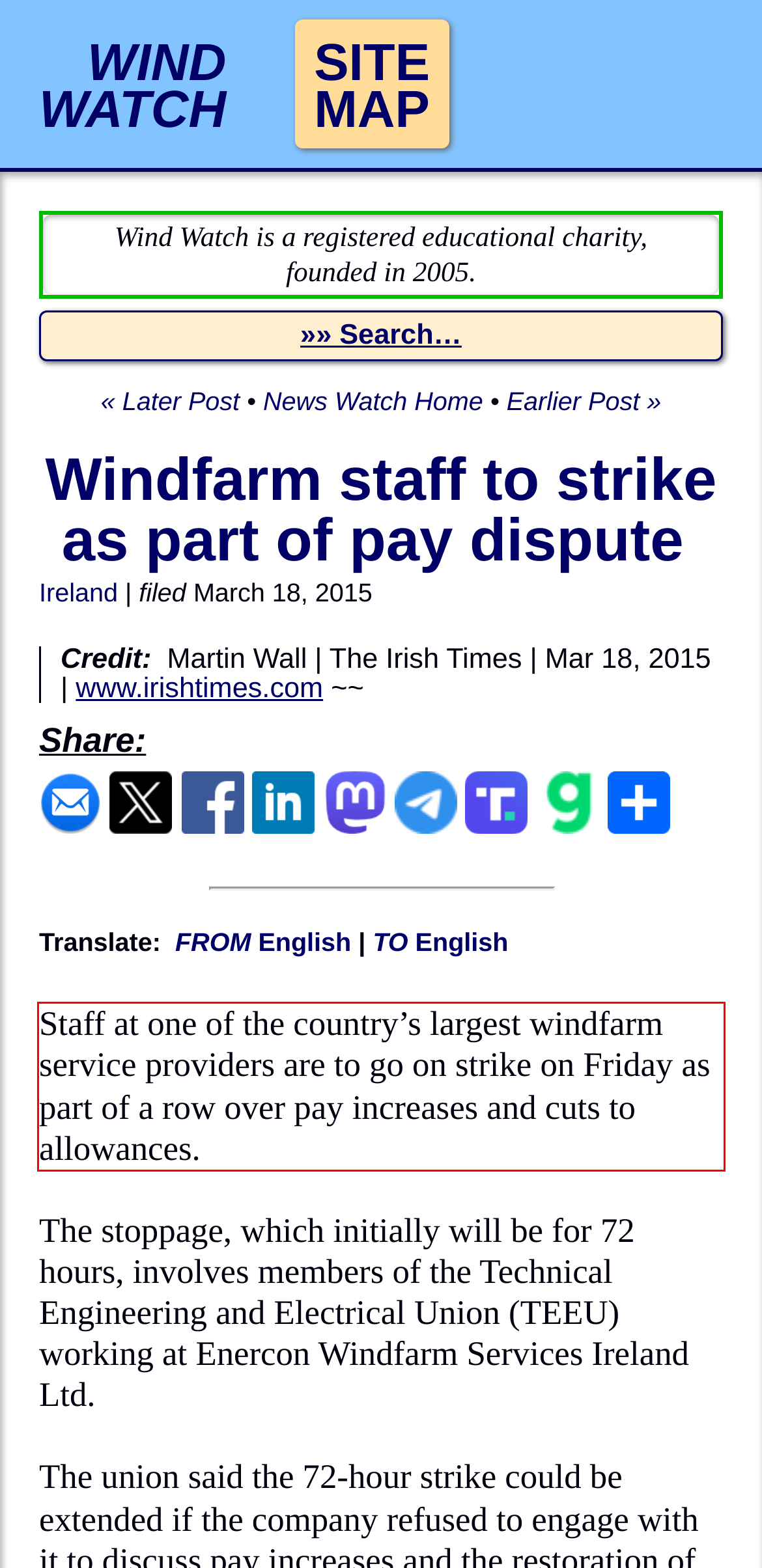You have a screenshot of a webpage with a UI element highlighted by a red bounding box. Use OCR to obtain the text within this highlighted area.

Staff at one of the country’s largest windfarm service providers are to go on strike on Friday as part of a row over pay increases and cuts to allowances.